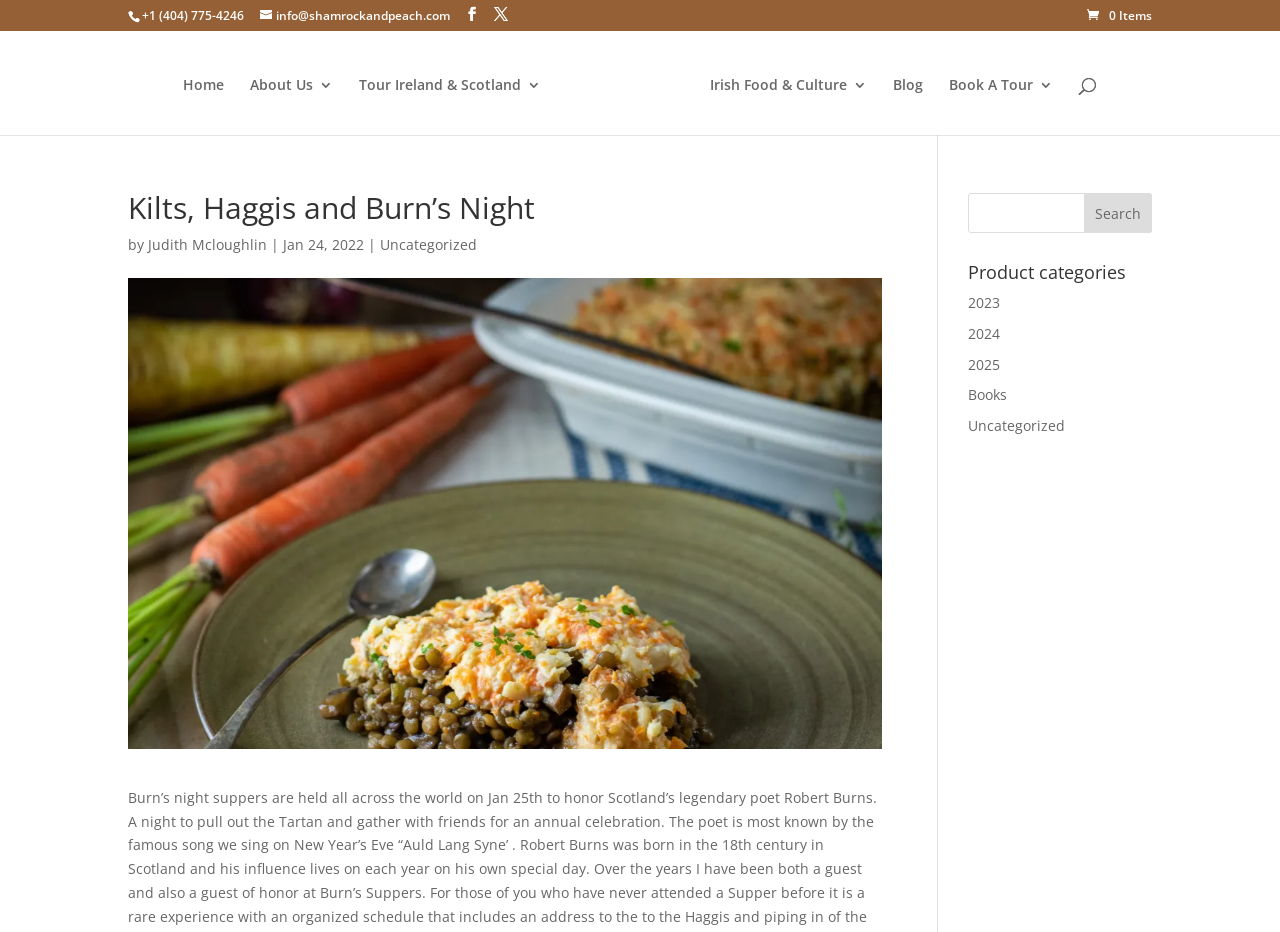Kindly determine the bounding box coordinates for the area that needs to be clicked to execute this instruction: "Search for something".

[0.1, 0.033, 0.9, 0.034]